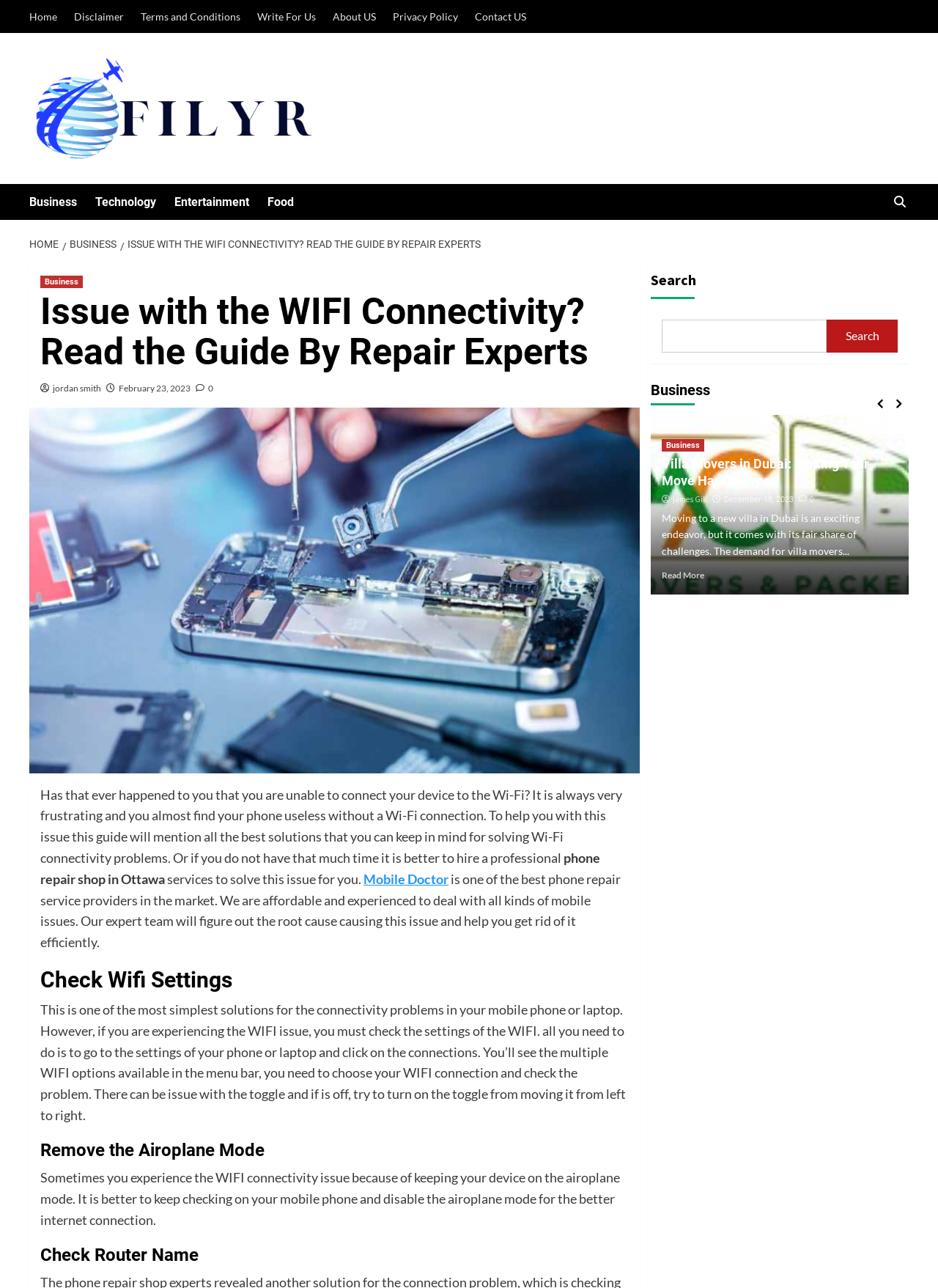Please provide a comprehensive response to the question below by analyzing the image: 
What is the name of the phone repair service provider?

In the webpage content, it is mentioned that 'Mobile Doctor is one of the best phone repair service providers in the market. We are affordable and experienced to deal with all kinds of mobile issues.' This indicates that the name of the phone repair service provider is Mobile Doctor.